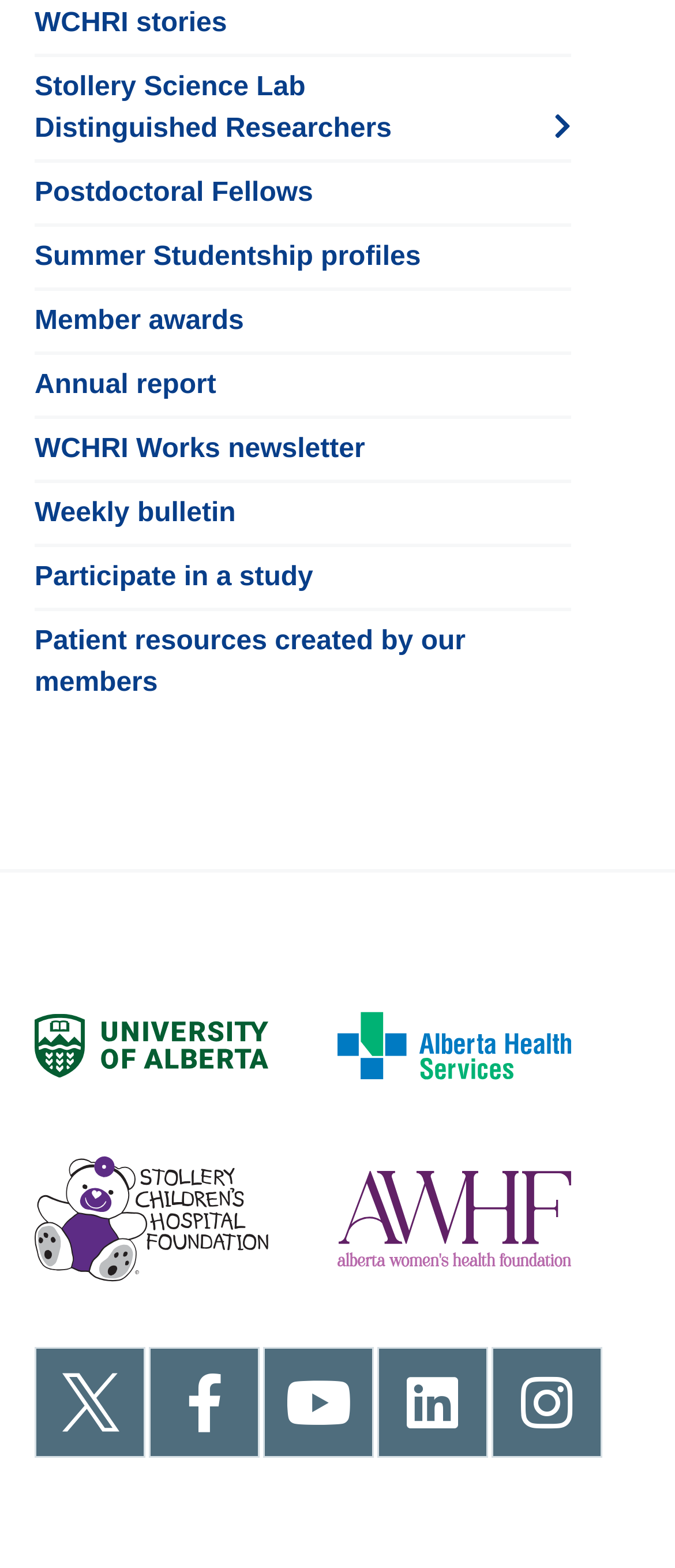How many social media links are at the bottom?
Look at the image and answer the question using a single word or phrase.

5